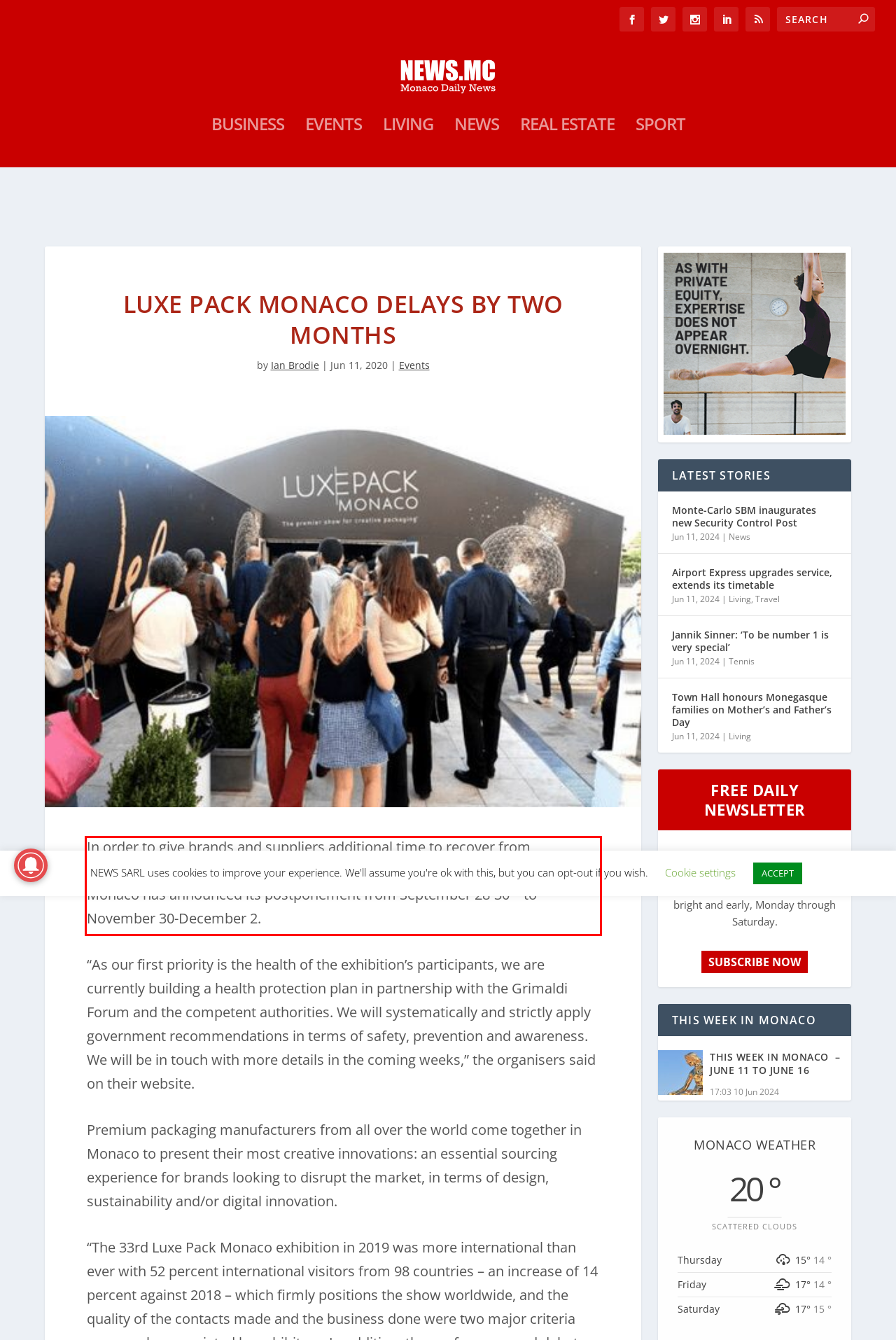From the provided screenshot, extract the text content that is enclosed within the red bounding box.

In order to give brands and suppliers additional time to recover from coronavirus setbacks, the annual luxury packaging exhibition Luxe Pack Monaco has announced its postponement from September 28-30—to November 30-December 2.